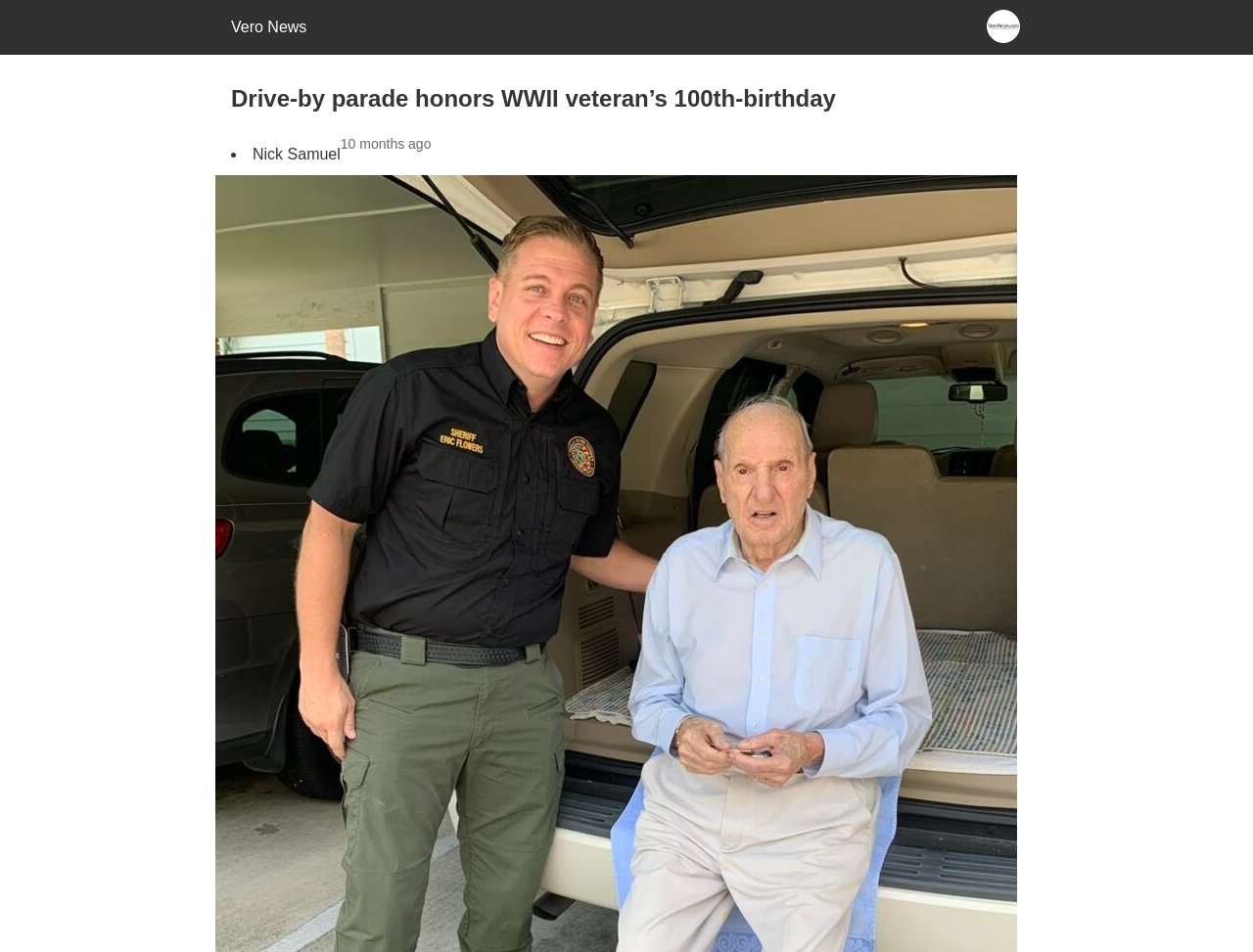Please find the bounding box for the following UI element description. Provide the coordinates in (top-left x, top-left y, bottom-right x, bottom-right y) format, with values between 0 and 1: Vero News

[0.184, 0.02, 0.245, 0.037]